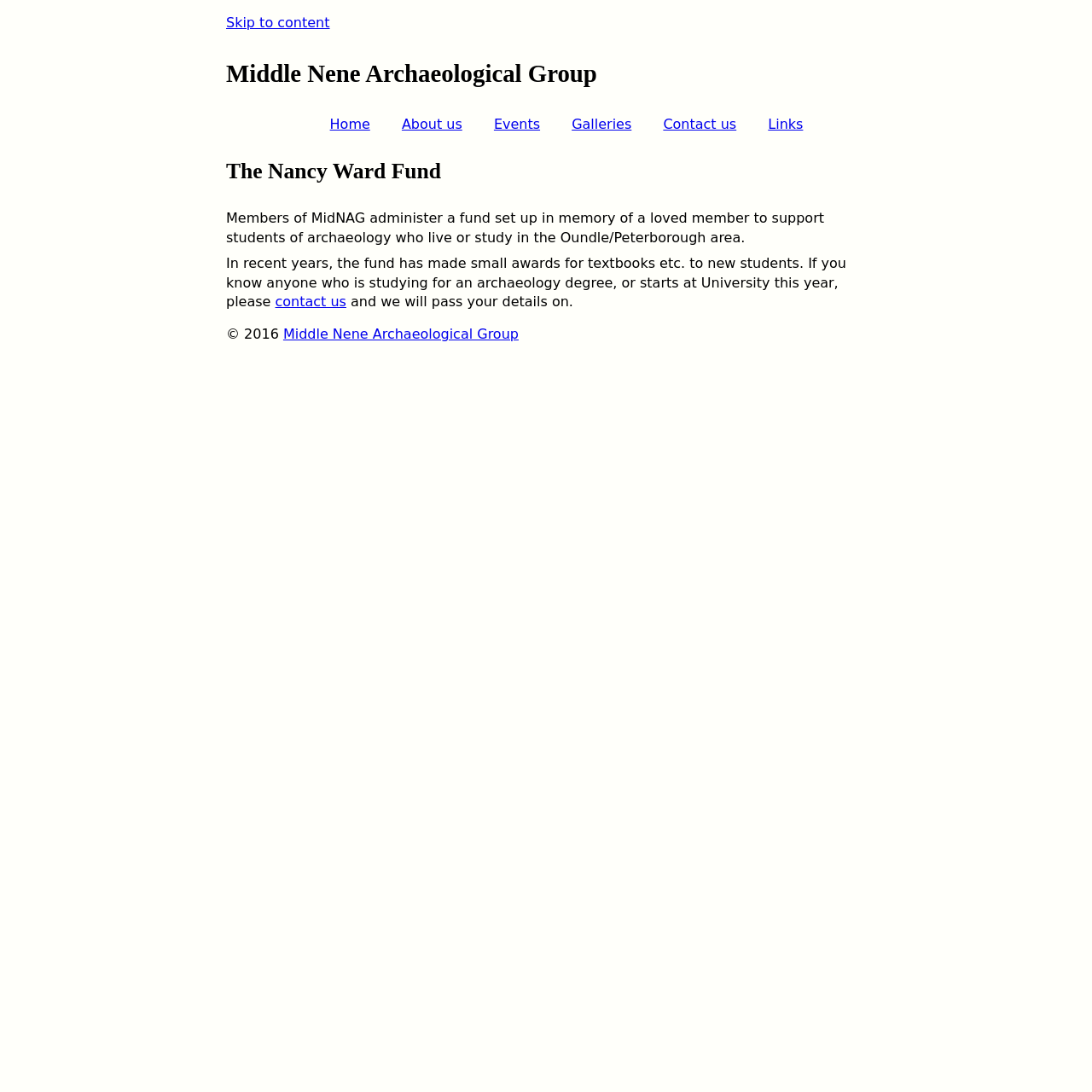Pinpoint the bounding box coordinates of the clickable element needed to complete the instruction: "learn about the fund". The coordinates should be provided as four float numbers between 0 and 1: [left, top, right, bottom].

[0.207, 0.139, 0.793, 0.175]